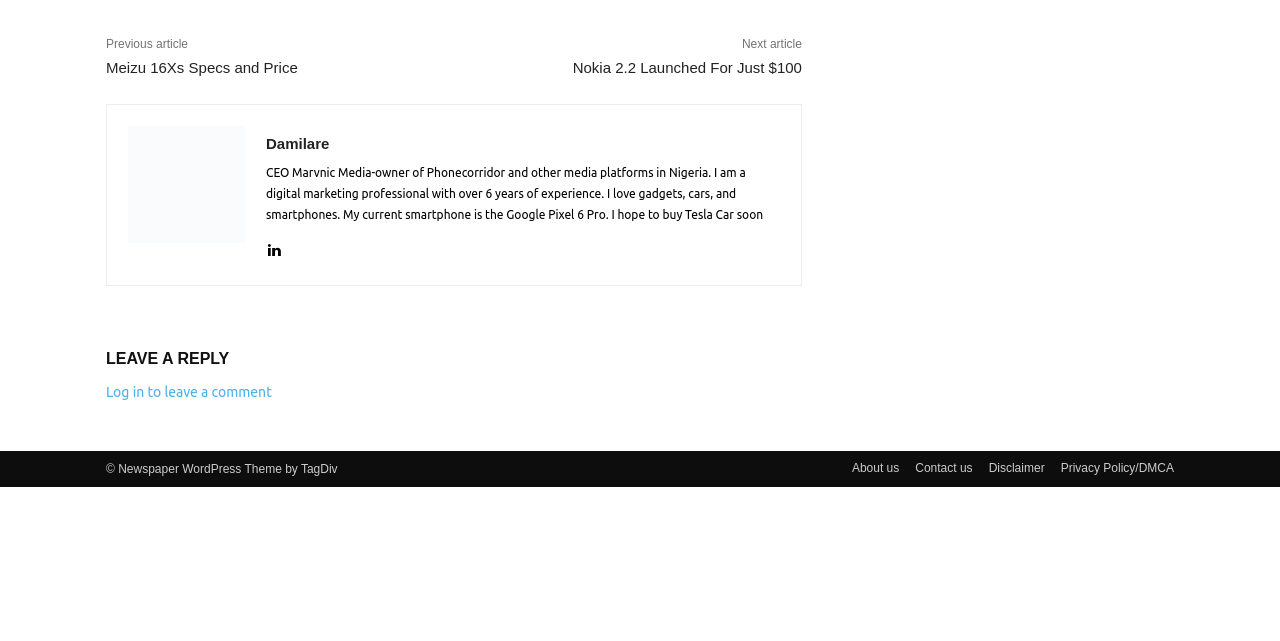Provide the bounding box coordinates for the UI element that is described by this text: "About us". The coordinates should be in the form of four float numbers between 0 and 1: [left, top, right, bottom].

[0.666, 0.716, 0.703, 0.744]